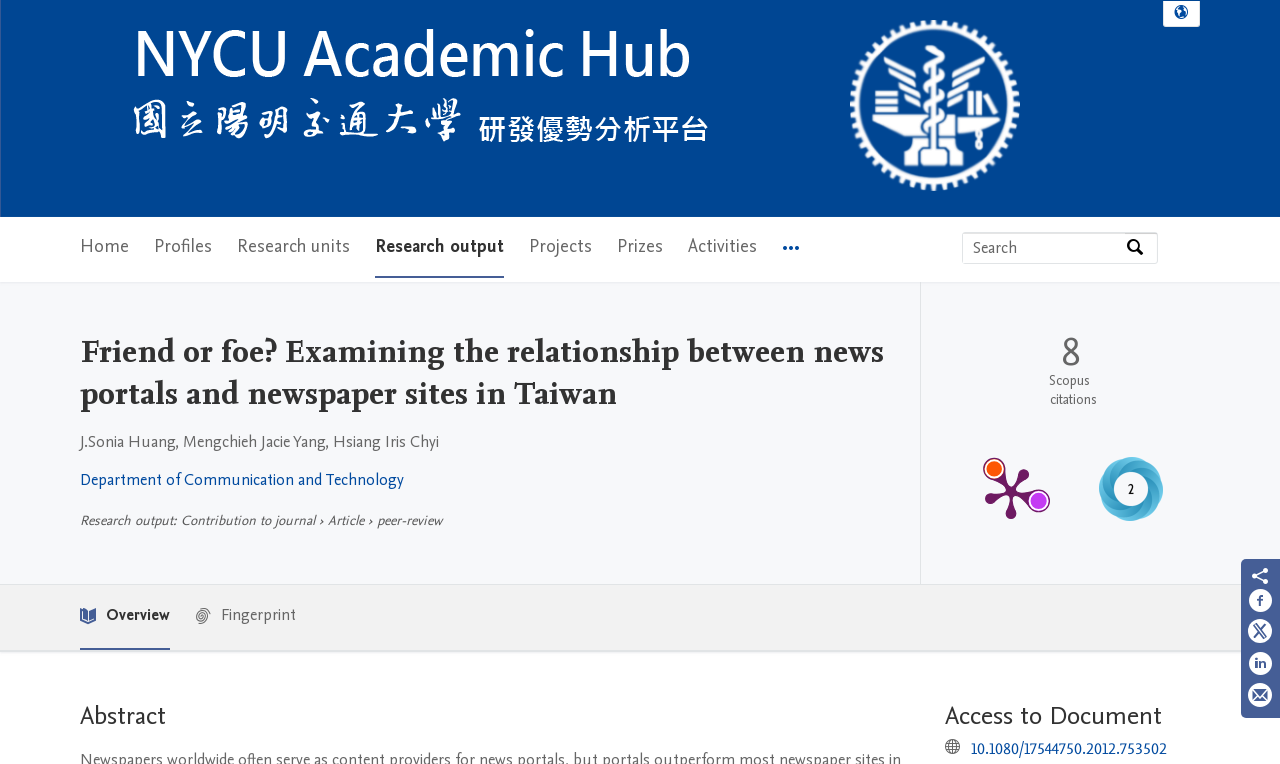What is the purpose of the button on the top-right corner of the webpage?
Please provide a single word or phrase in response based on the screenshot.

Select language